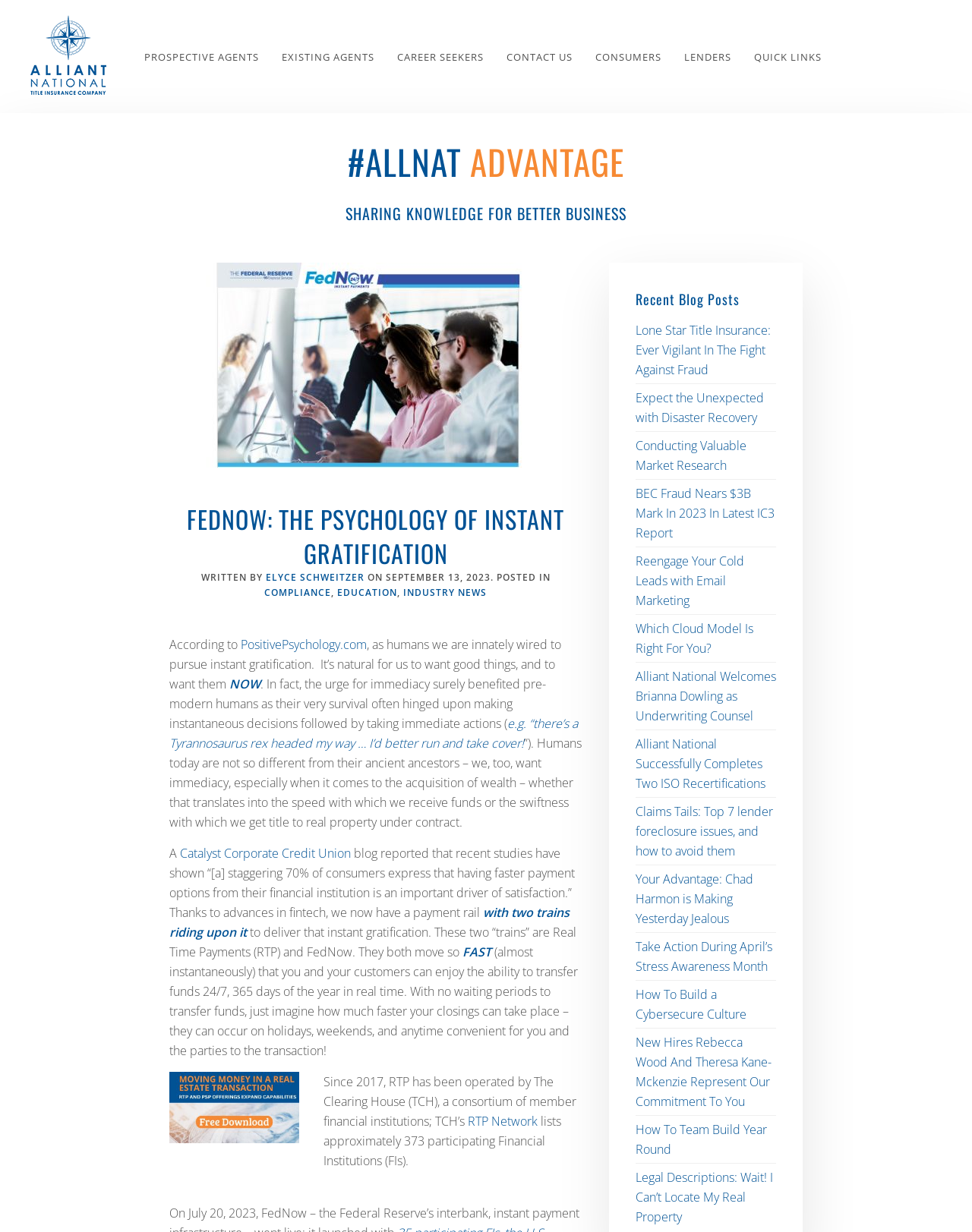Can you find the bounding box coordinates of the area I should click to execute the following instruction: "Search for something"?

None